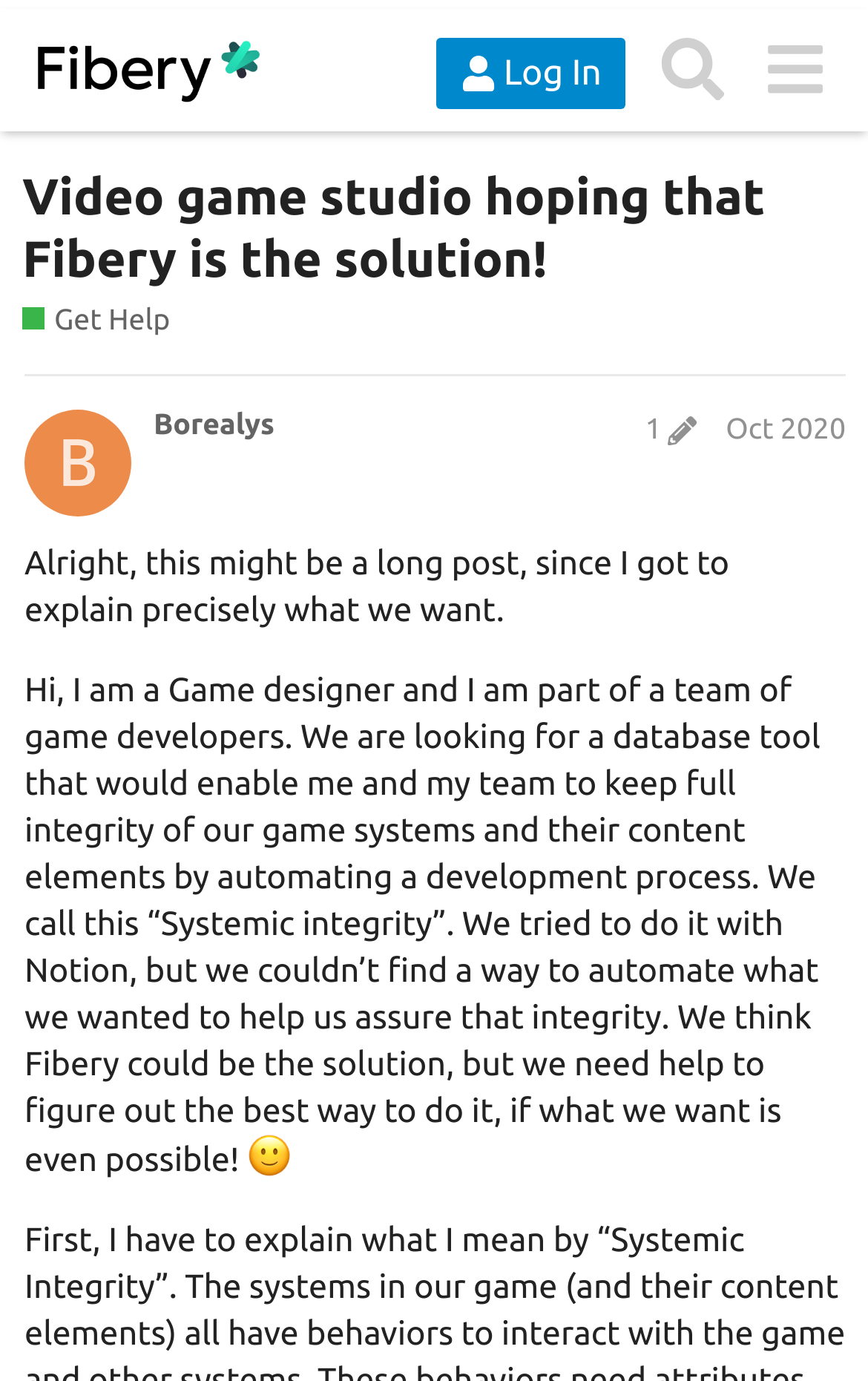Please identify the bounding box coordinates of the clickable region that I should interact with to perform the following instruction: "View the 'Fibery Community' page". The coordinates should be expressed as four float numbers between 0 and 1, i.e., [left, top, right, bottom].

[0.026, 0.015, 0.319, 0.073]